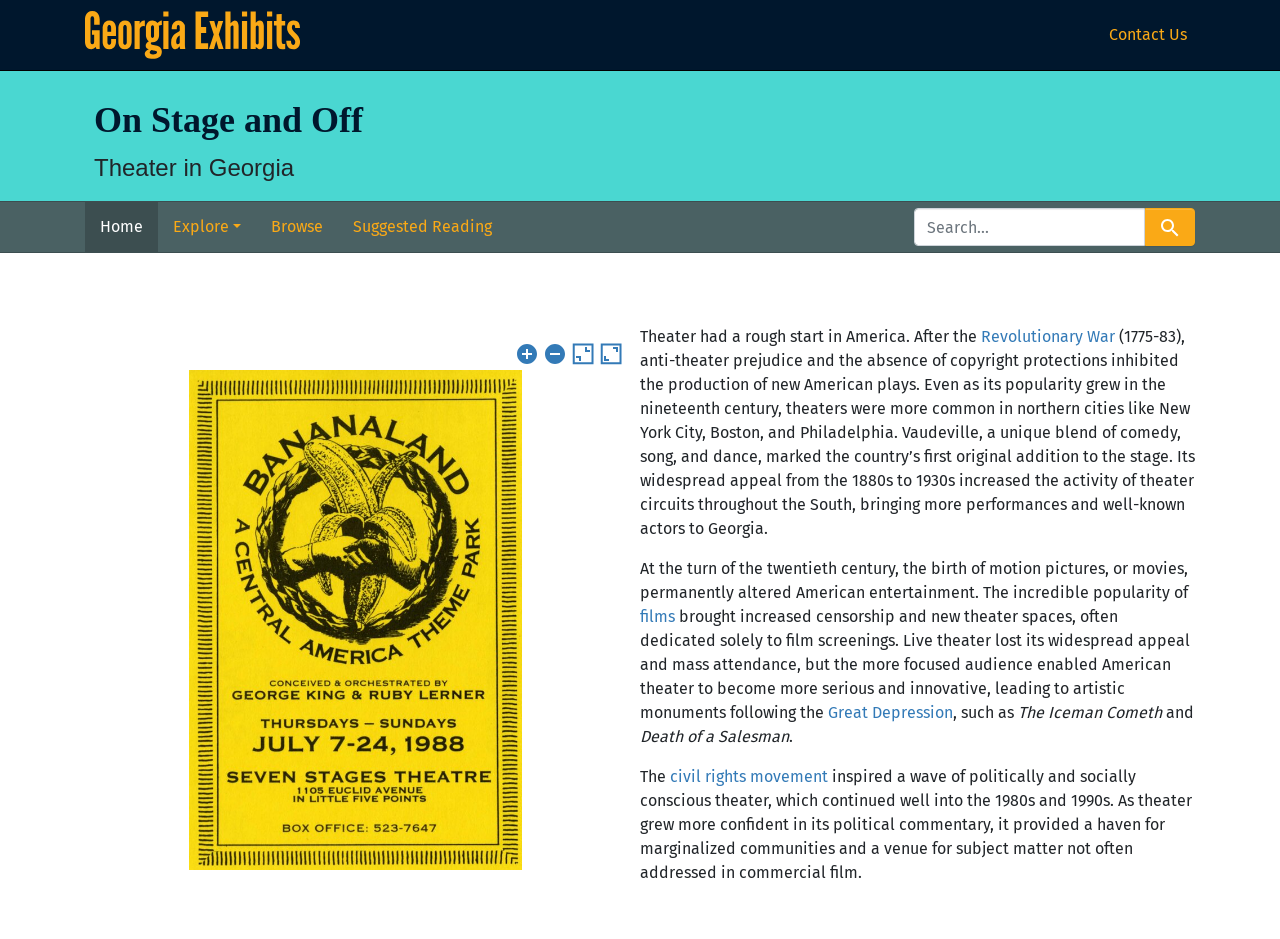What is the main topic of this webpage?
Please ensure your answer is as detailed and informative as possible.

Based on the webpage content, I can see that the main topic is about the history and development of theater in Georgia, from vaudeville to modern times.